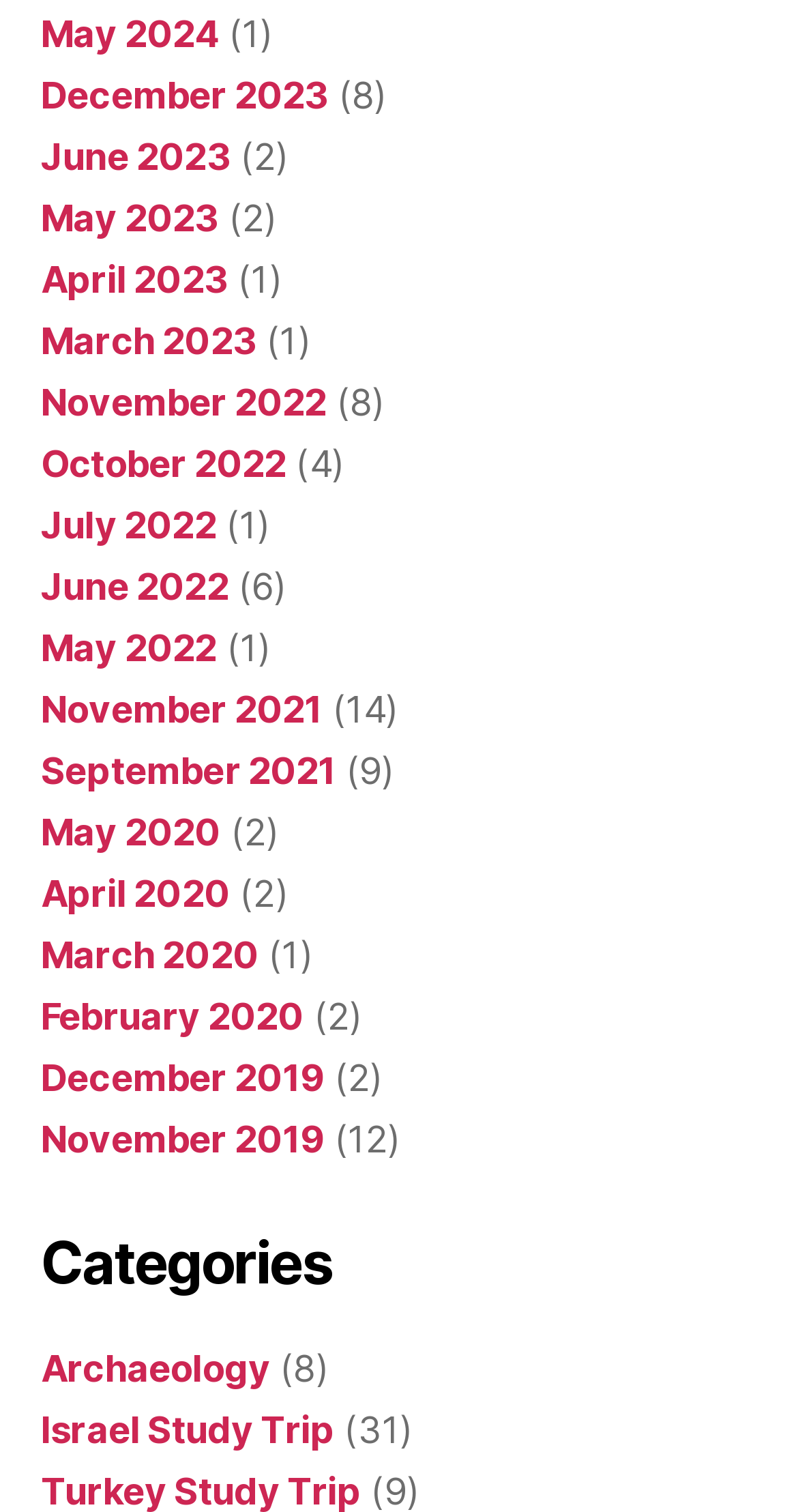How many months are listed in the archives?
Kindly give a detailed and elaborate answer to the question.

I counted the number of month links in the archives section and found that there are 18 months listed, ranging from May 2024 to December 2019.